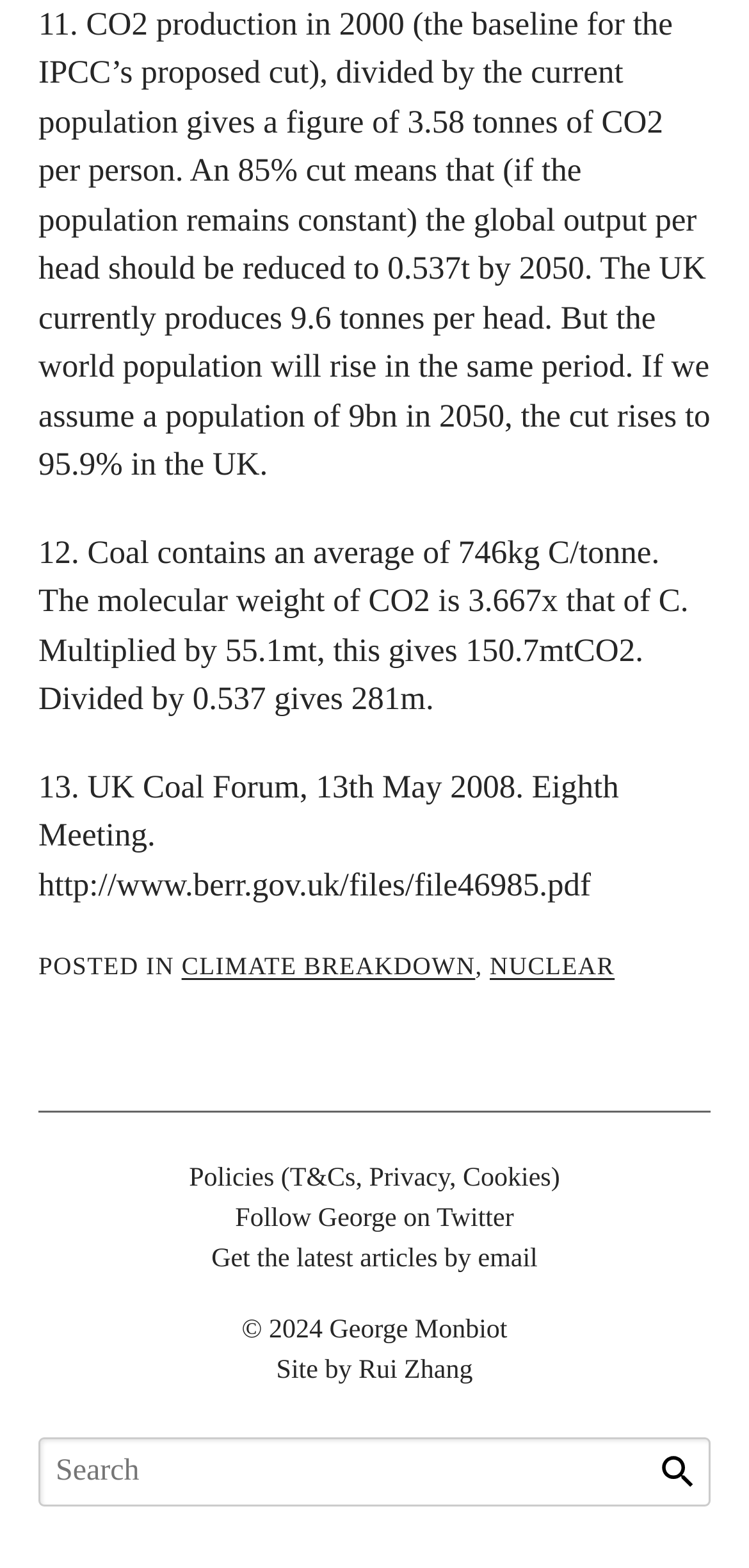Provide a one-word or brief phrase answer to the question:
What is the topic of the text?

Climate